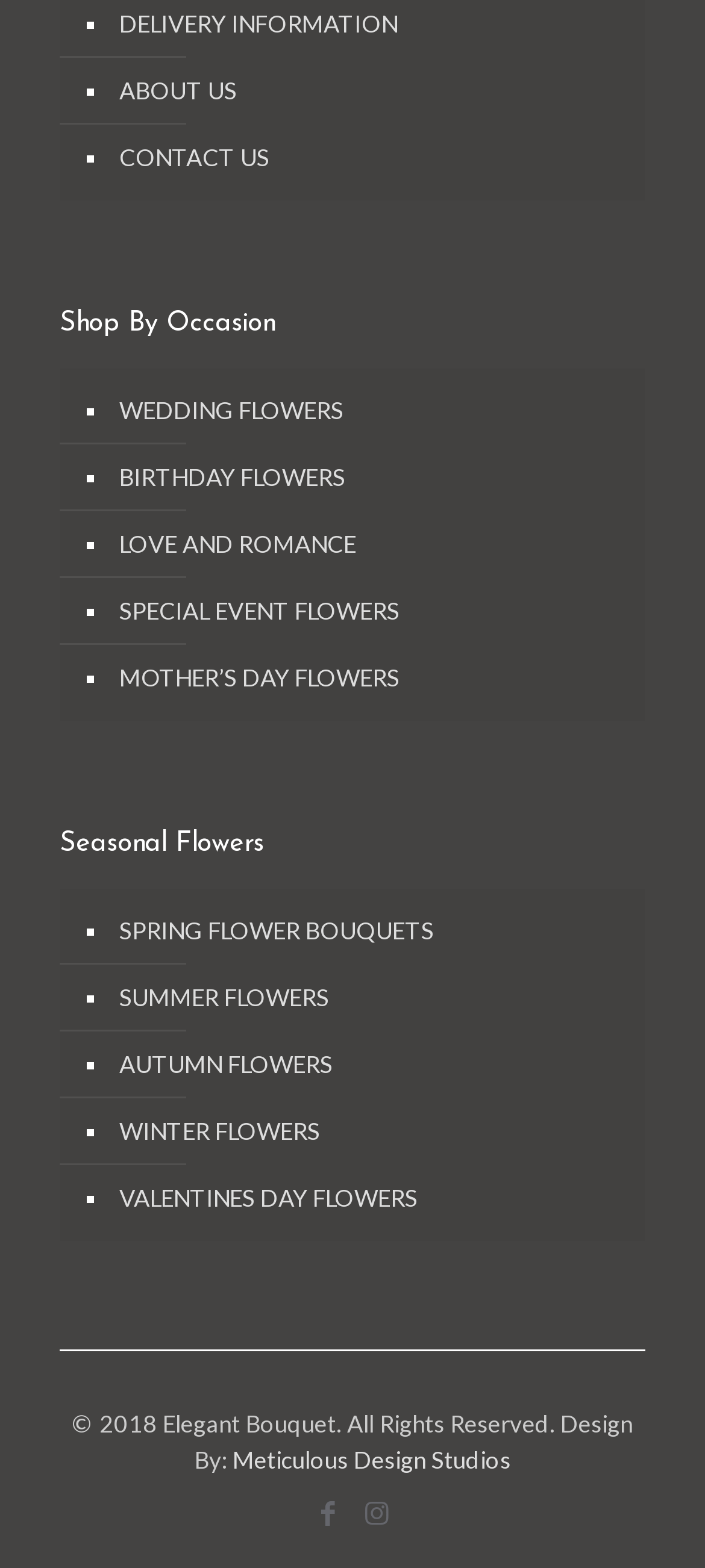Provide your answer to the question using just one word or phrase: What is the last item in the 'Seasonal Flowers' section?

Winter Flowers